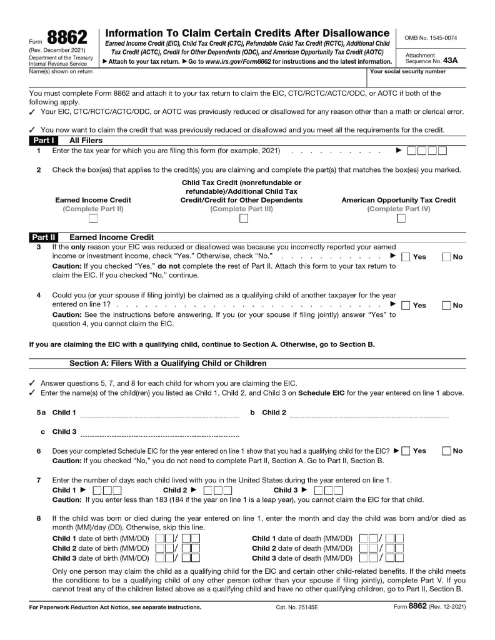Elaborate on the contents of the image in a comprehensive manner.

The image depicts IRS Form 8862, titled "Information to Claim Certain Credits After Disallowance." This form is essential for taxpayers who have had their earned income credit or other tax credits disallowed previously and wish to regain eligibility in subsequent years. The top section requires taxpayers to enter the tax year and check relevant boxes to indicate the credits they are claiming, including the Earned Income Credit, Child Tax Credit, and American Opportunity Tax Credit.

Below, the form provides specific instructions about reporting prior disallowances and assessing eligibility. Part II focuses on the Earned Income Credit, where taxpayers must explain the reason for the previous disallowance and answer additional questions about their situation. Moreover, Section A addresses qualifying children and eligibility requirements for dependent credits. The form is designed to ensure that those eligible can reclaim their tax benefits while adhering to IRS guidelines.